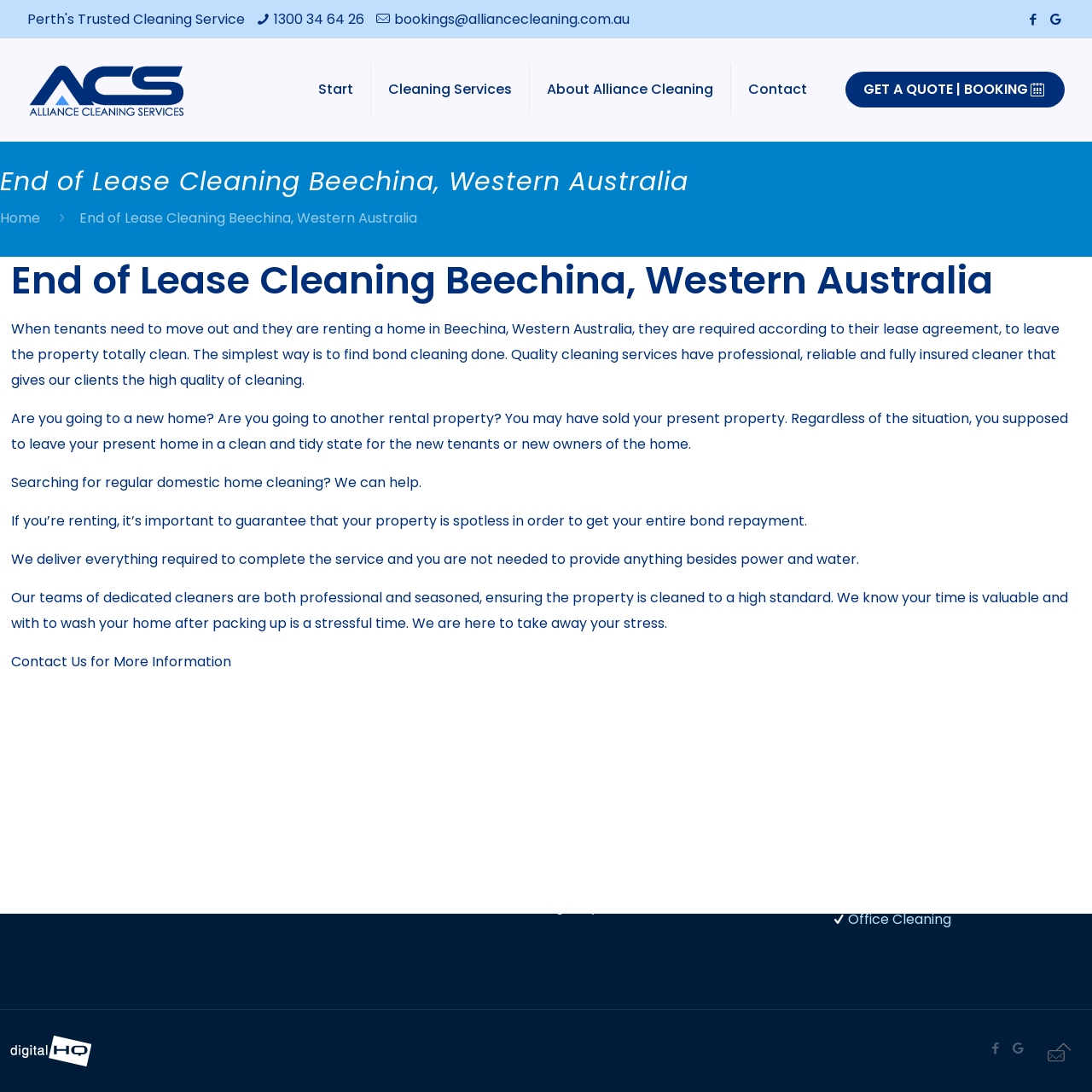Please identify the bounding box coordinates of the area that needs to be clicked to follow this instruction: "Send an email".

[0.361, 0.009, 0.576, 0.027]